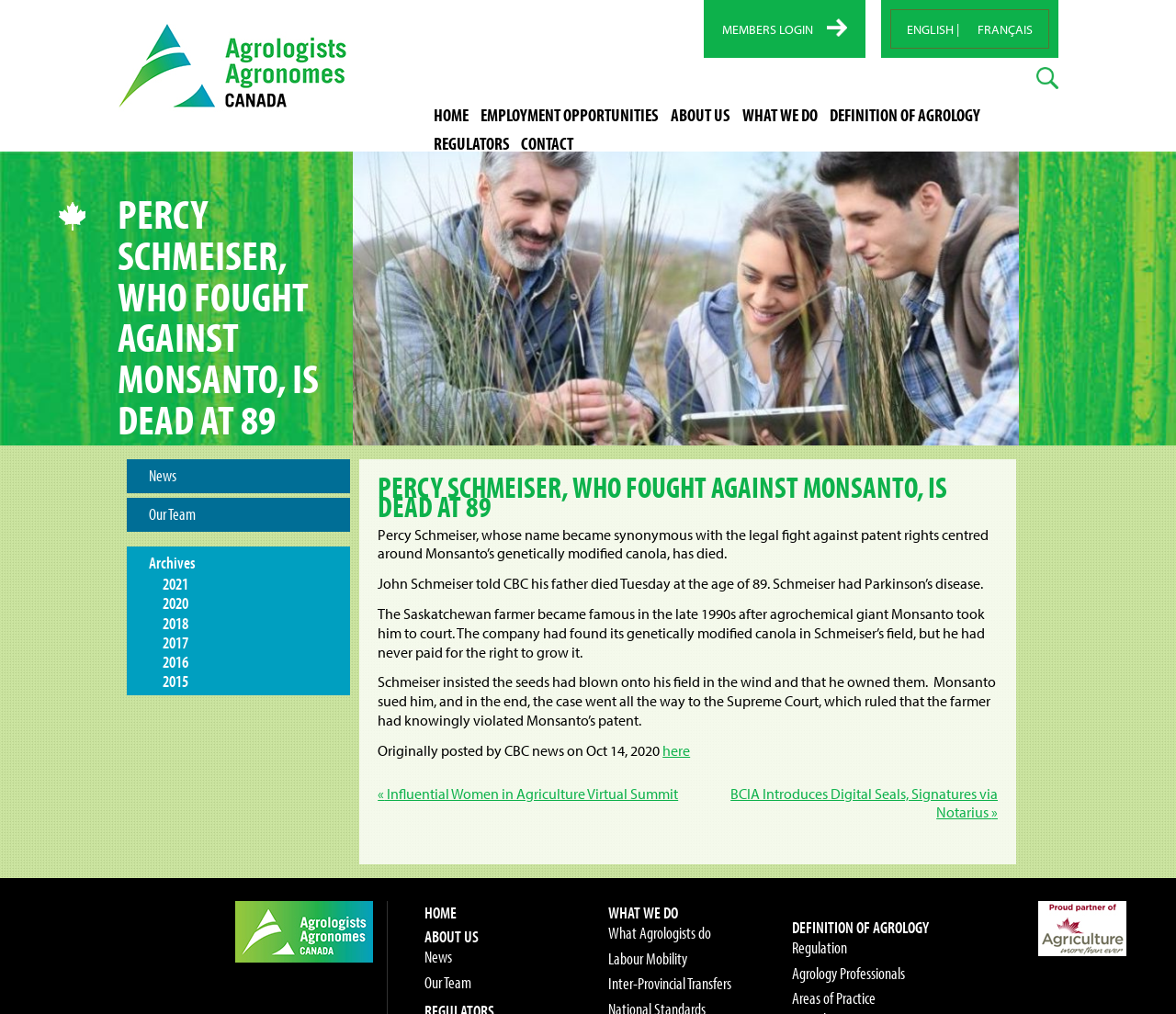Can you find and generate the webpage's heading?

PERCY SCHMEISER, WHO FOUGHT AGAINST MONSANTO, IS DEAD AT 89